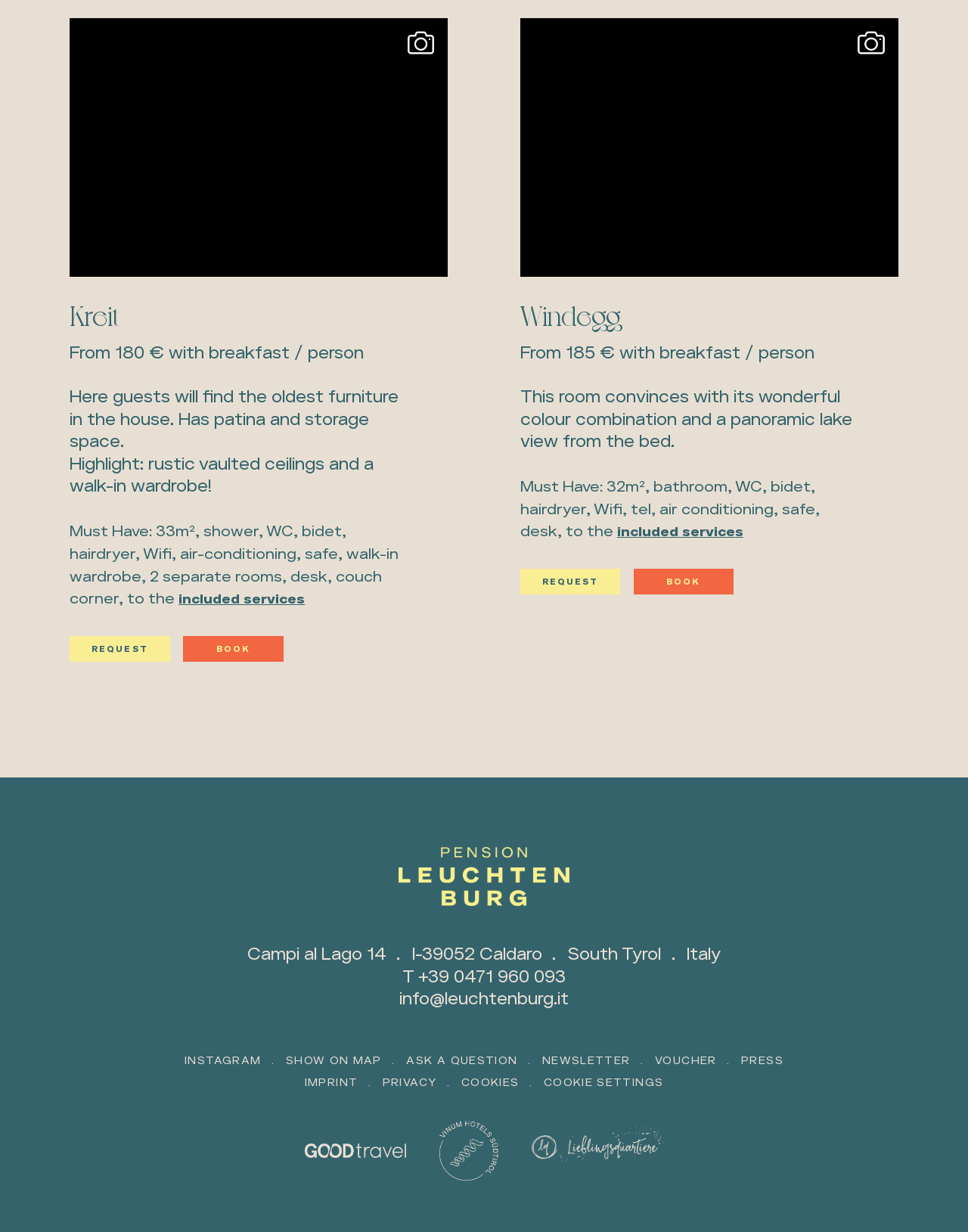Determine the bounding box coordinates of the element that should be clicked to execute the following command: "Click on the 'REQUEST' button for Kreit".

[0.072, 0.516, 0.176, 0.537]